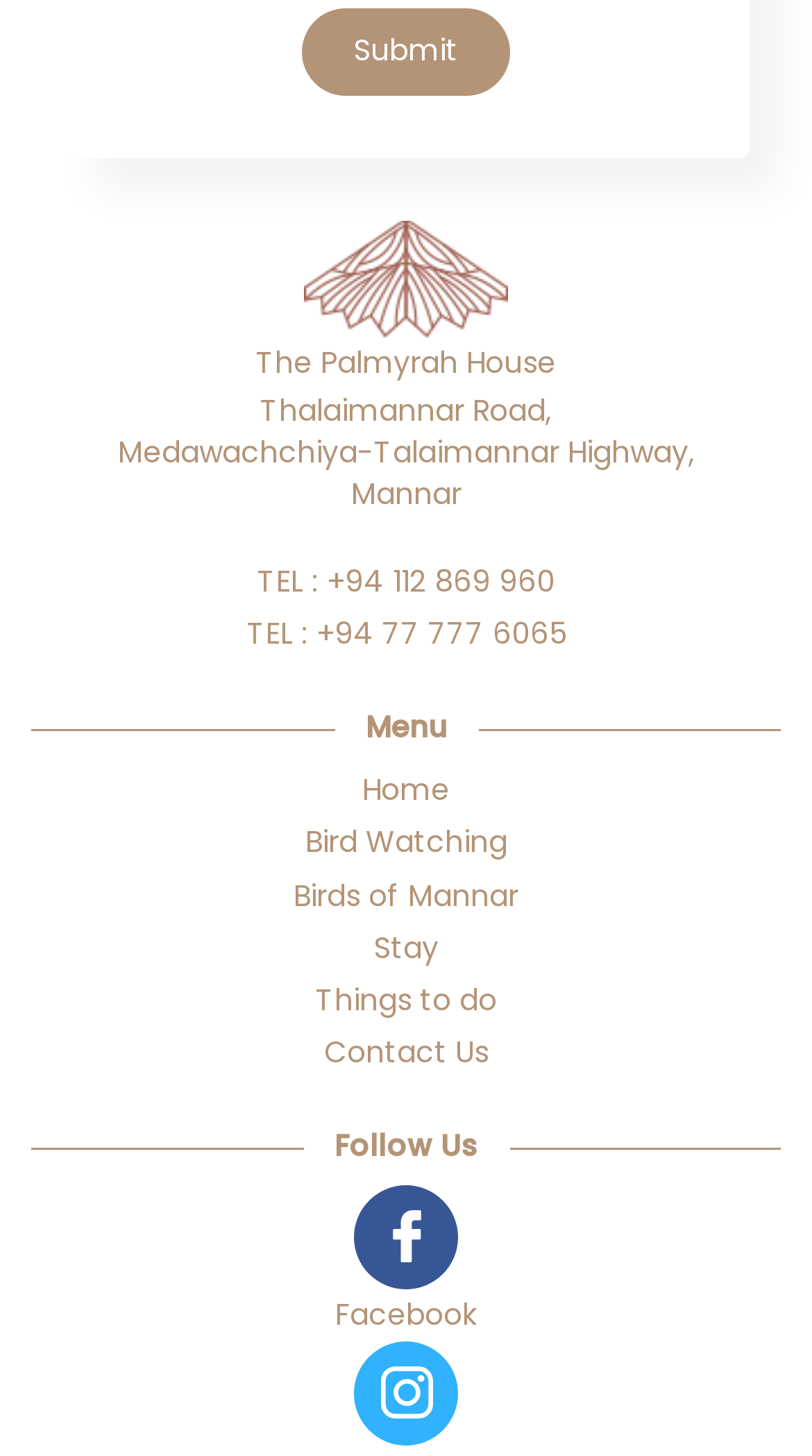Please specify the bounding box coordinates of the clickable region necessary for completing the following instruction: "Call the phone number +94 112 869 960". The coordinates must consist of four float numbers between 0 and 1, i.e., [left, top, right, bottom].

[0.317, 0.384, 0.683, 0.413]